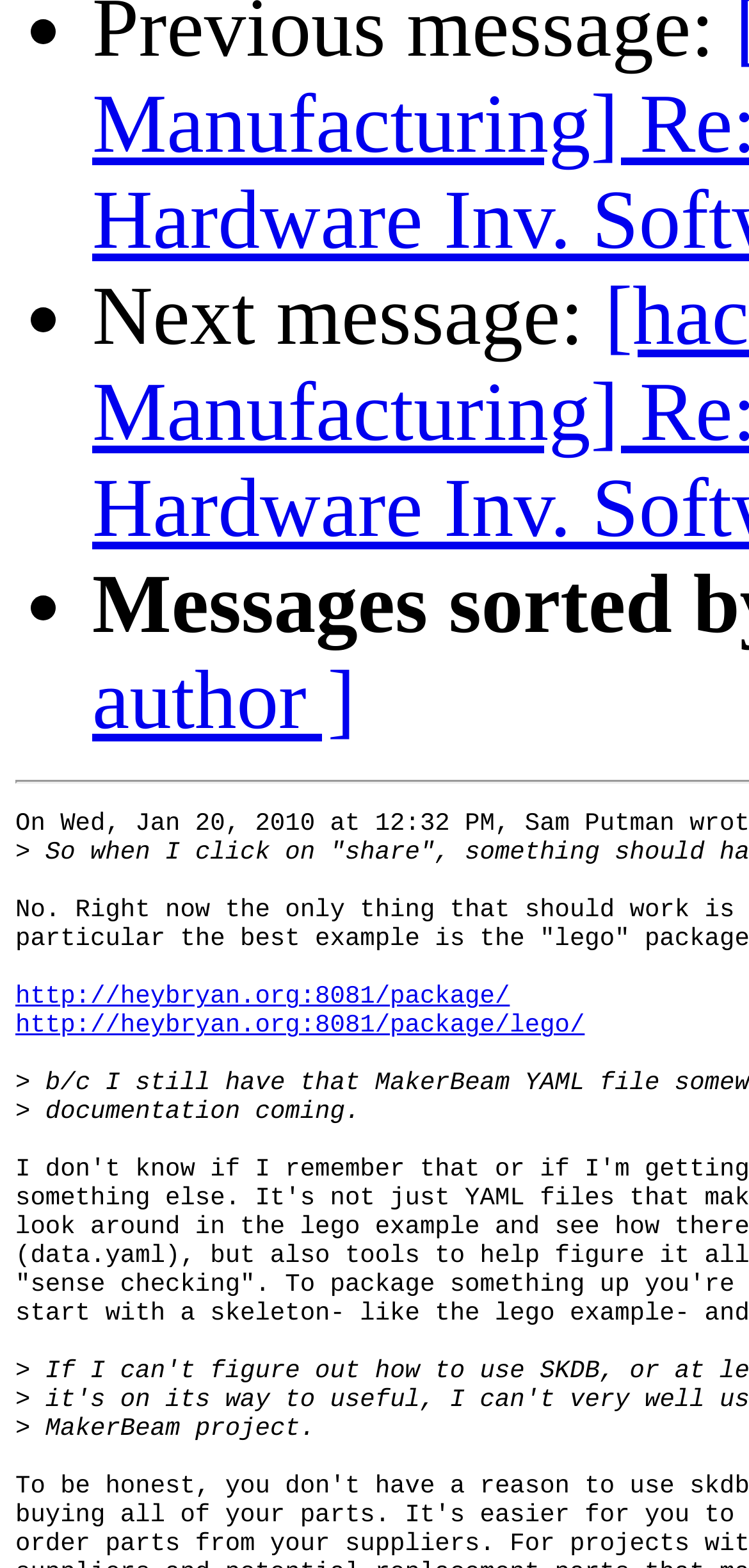Locate the UI element described as follows: "http://heybryan.org:8081/package/lego/". Return the bounding box coordinates as four float numbers between 0 and 1 in the order [left, top, right, bottom].

[0.021, 0.645, 0.783, 0.663]